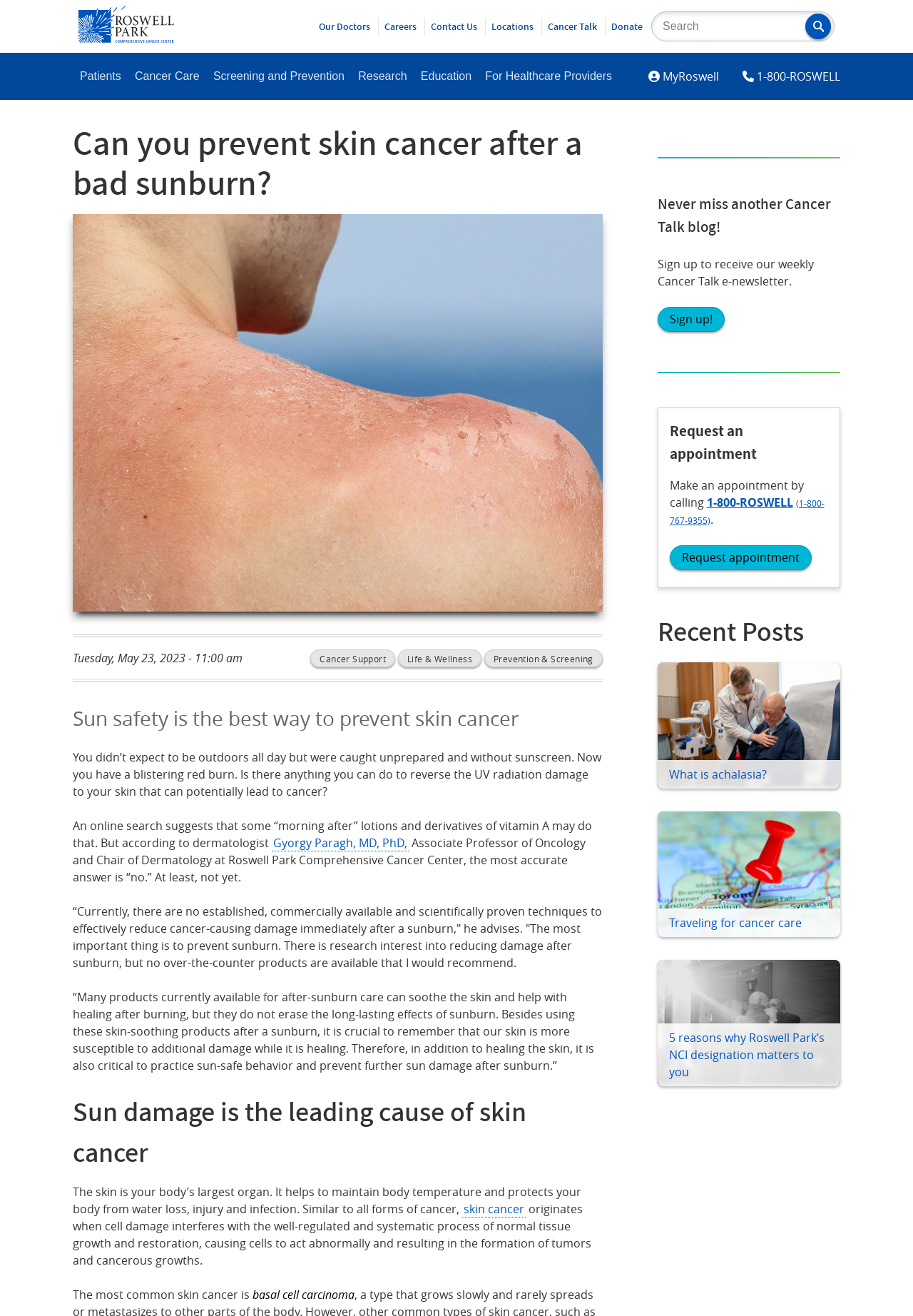What is the topic of the article?
Please use the image to provide an in-depth answer to the question.

Based on the content of the webpage, it appears that the article is discussing the prevention of skin cancer, specifically in the context of sunburns and sun safety.